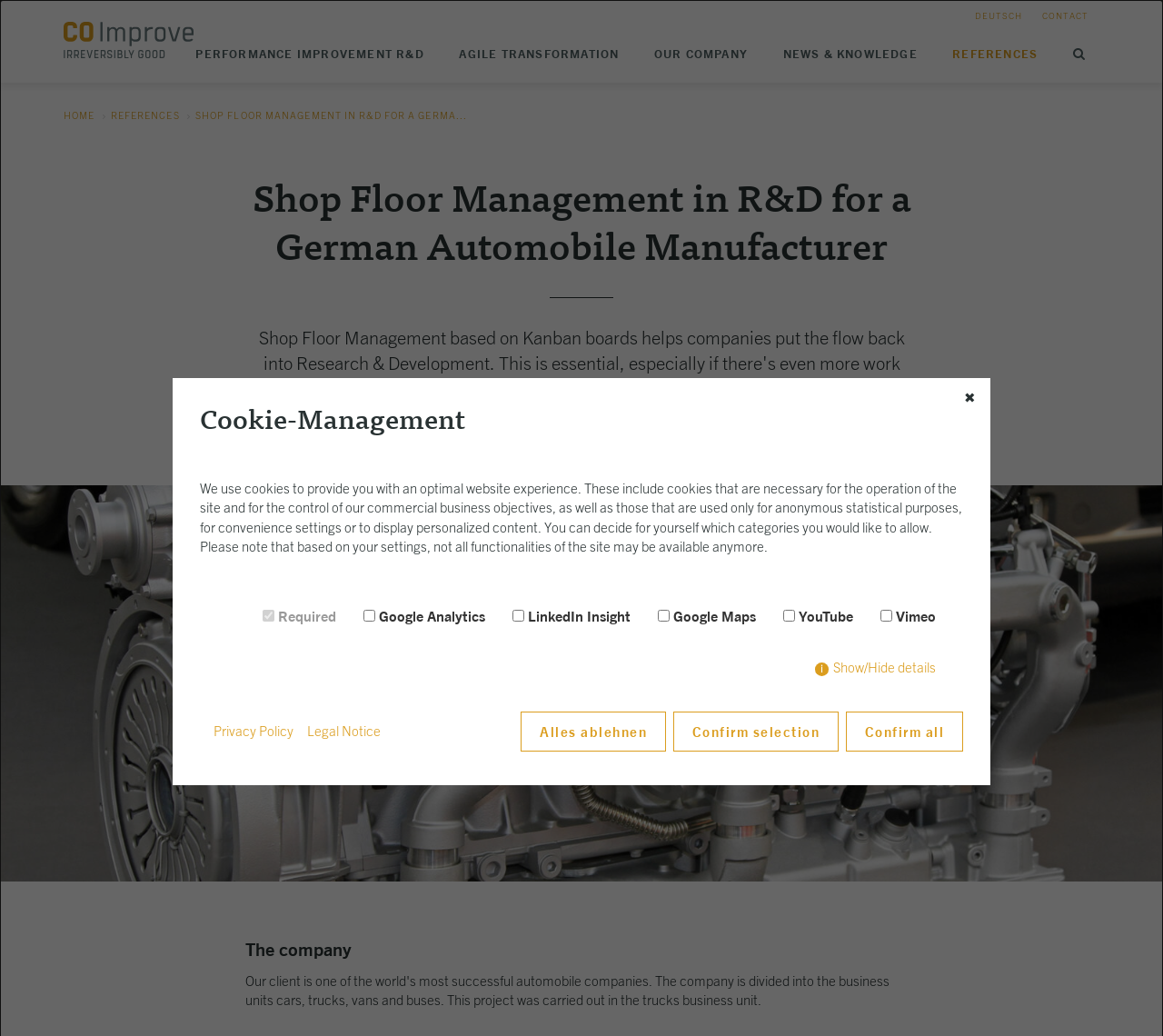Identify the bounding box coordinates of the section to be clicked to complete the task described by the following instruction: "Click the 'HOME' link". The coordinates should be four float numbers between 0 and 1, formatted as [left, top, right, bottom].

[0.055, 0.105, 0.082, 0.117]